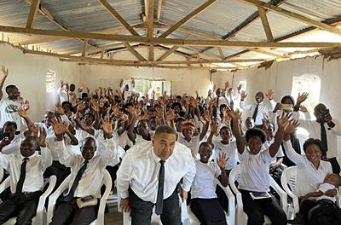What is the design style of the church's interior? Examine the screenshot and reply using just one word or a brief phrase.

Rustic